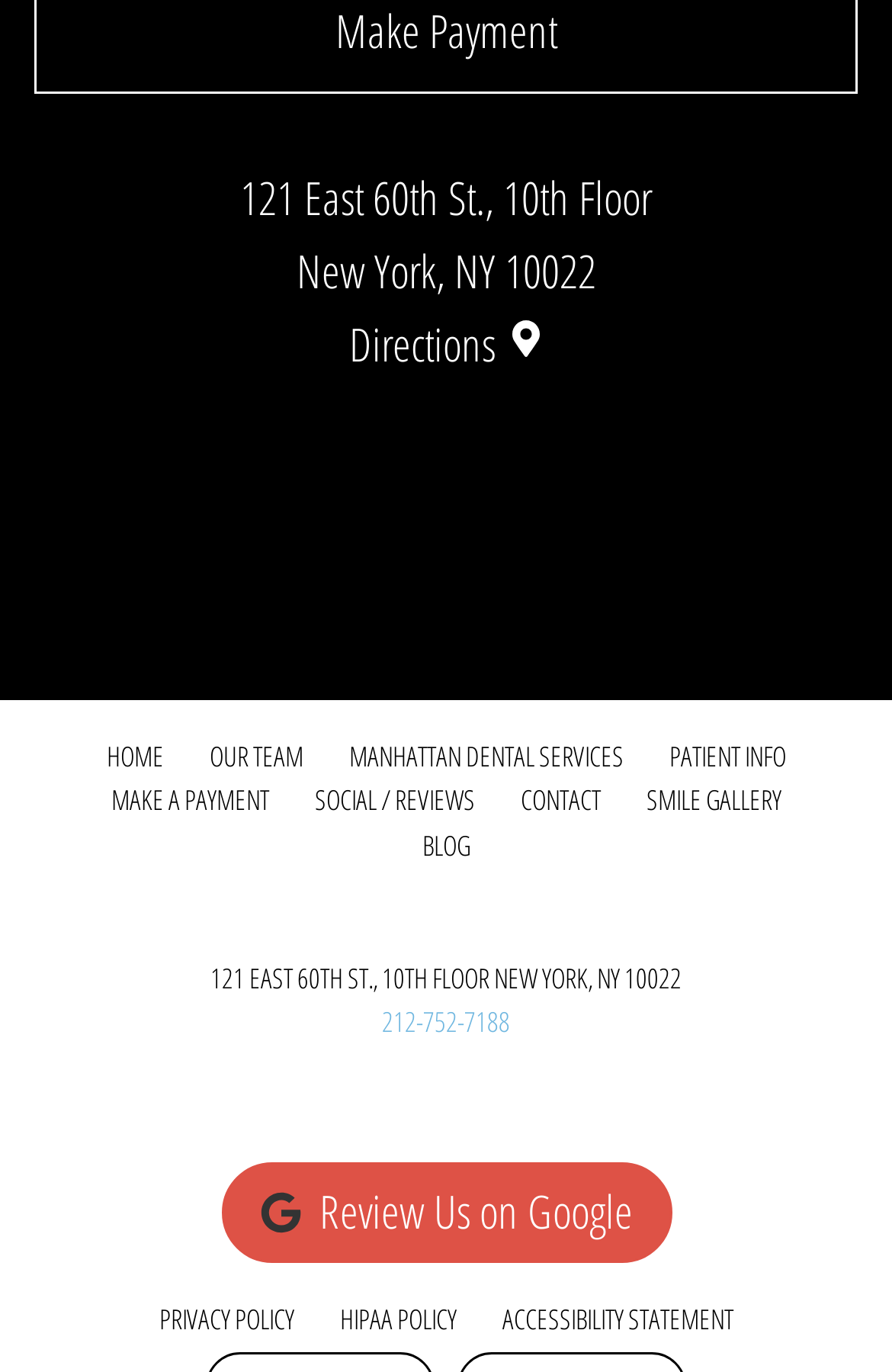Identify and provide the bounding box for the element described by: "Manhattan Dental Services".

[0.365, 0.536, 0.724, 0.568]